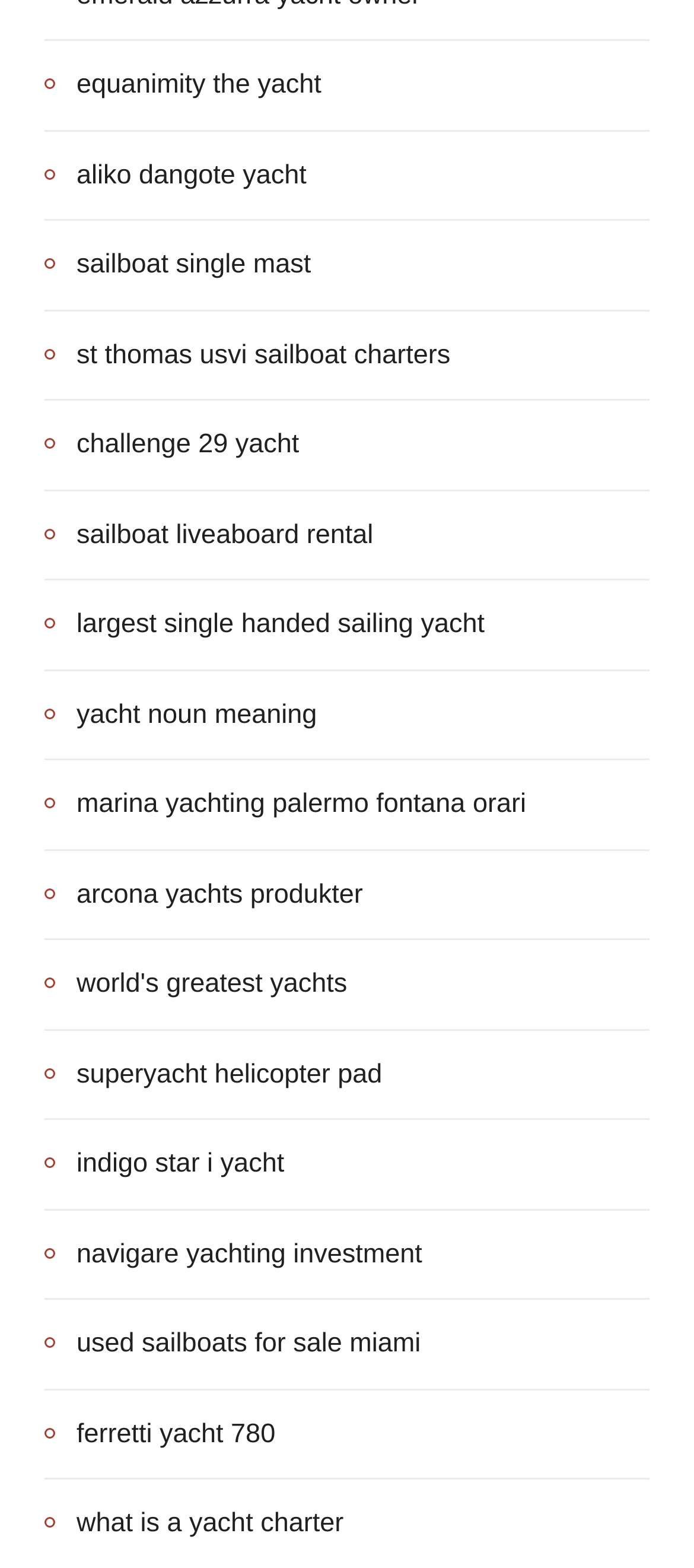Could you locate the bounding box coordinates for the section that should be clicked to accomplish this task: "learn about yacht noun meaning".

[0.064, 0.442, 0.457, 0.471]